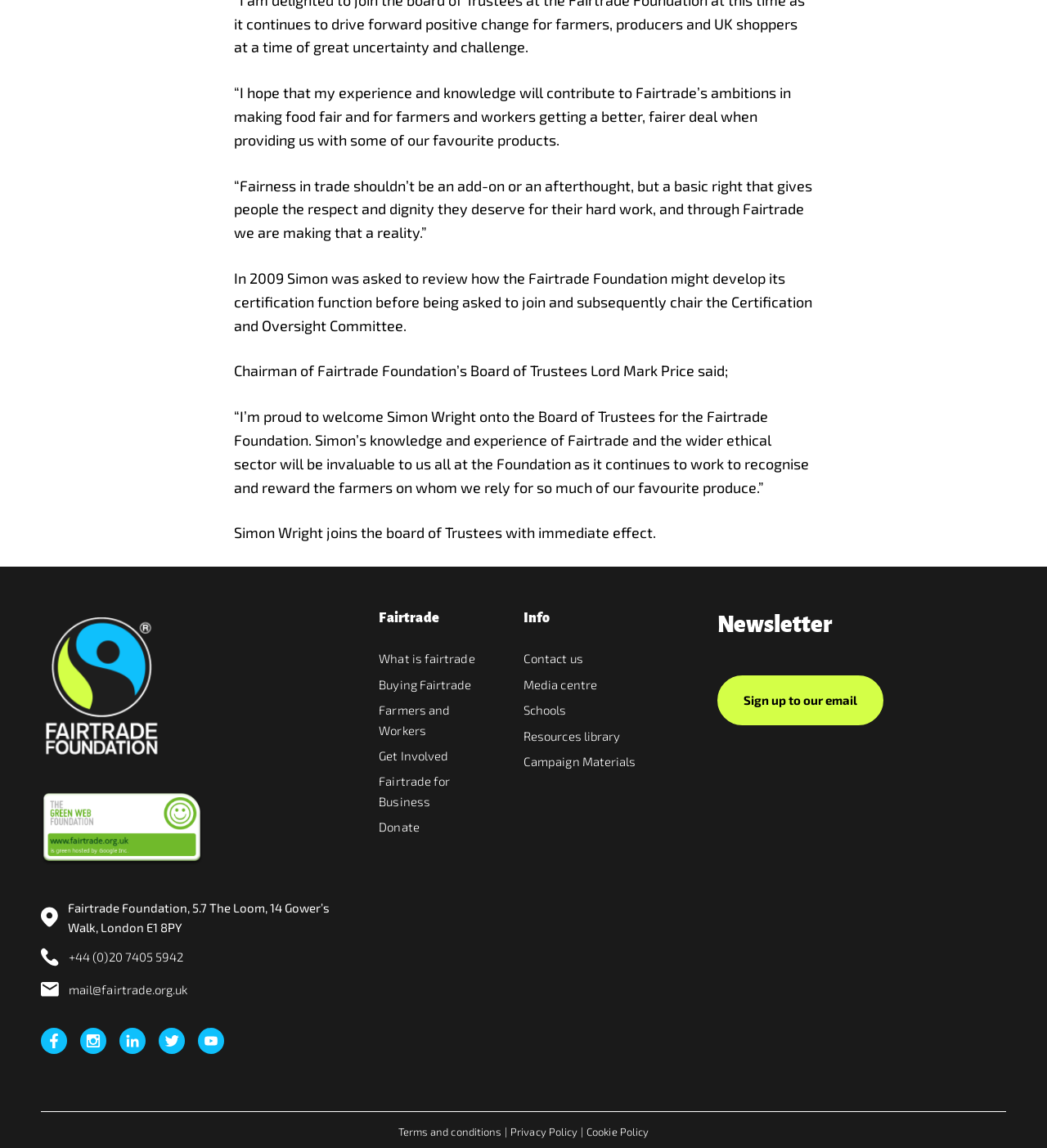What is the address of the Fairtrade Foundation?
Respond to the question with a well-detailed and thorough answer.

I found the answer by reading the text on the webpage, specifically the contact information section.